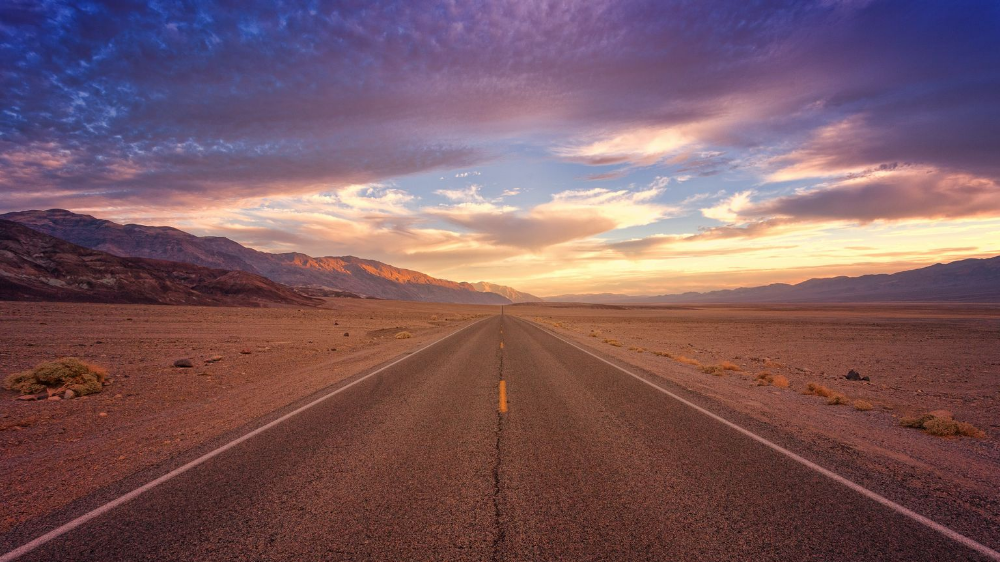What is the road surrounded by?
Answer the question with a detailed explanation, including all necessary information.

The caption explicitly states that the road is flanked by rugged mountains on either side, which means that the road is surrounded by these mountains.